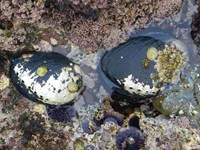Convey a detailed narrative of what is depicted in the image.

This image features two large, round black abalone resting side by side in a tidepool, surrounded by various marine life and rocky textures. The black abalone, known for their unique shell patterns, are endangered marine snails that play a crucial role in their ecosystem. The tidepool environment showcases the vibrant life forms typical of coastal areas, with colors and textures varying from the rocky substrate to the algae and other organisms clustering around the abalone. This image contributes to highlighting the importance of black abalone in the context of marine conservation efforts and the delicate balance of these ecosystems.